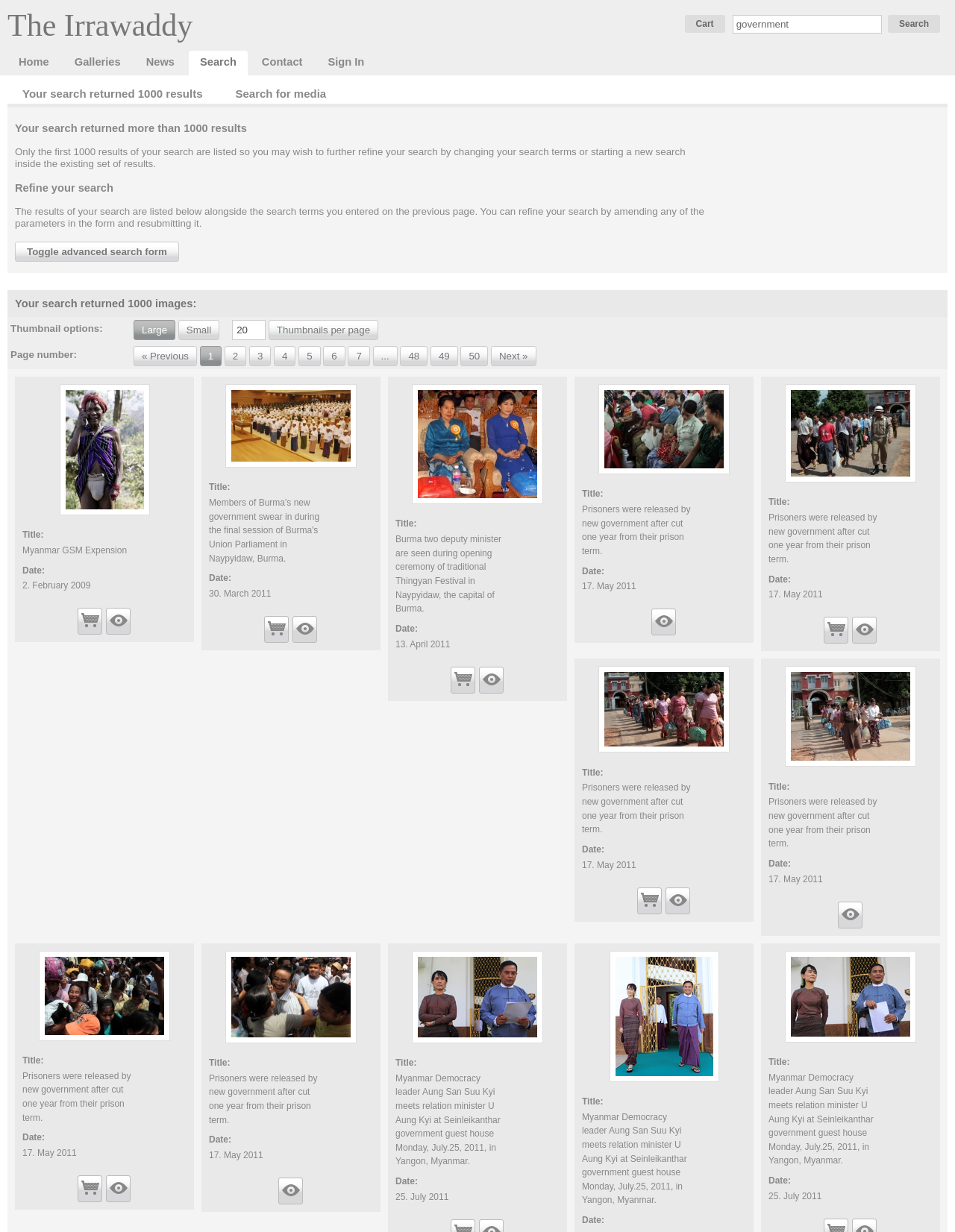Please identify the bounding box coordinates of the area that needs to be clicked to fulfill the following instruction: "View 'Purchase options'."

[0.081, 0.494, 0.107, 0.515]